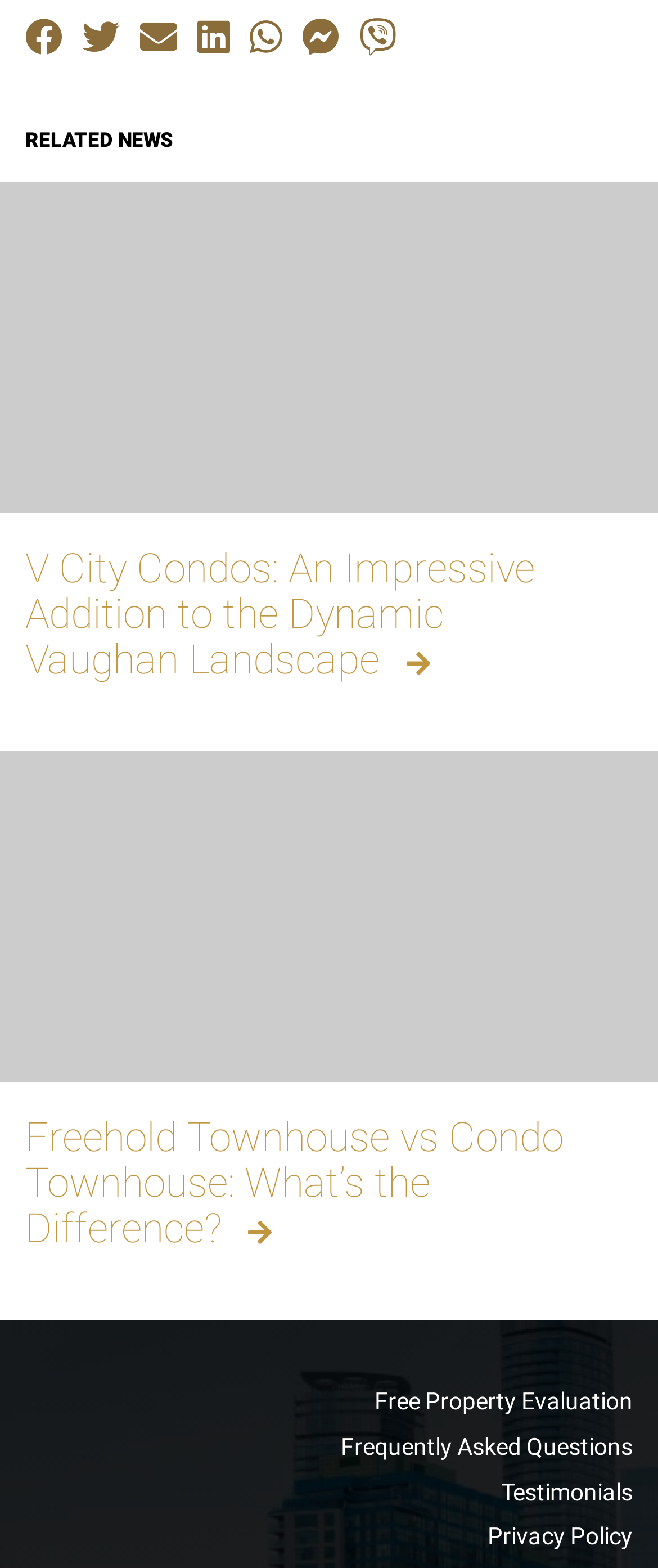Provide a short, one-word or phrase answer to the question below:
How many links are in the footer section?

4